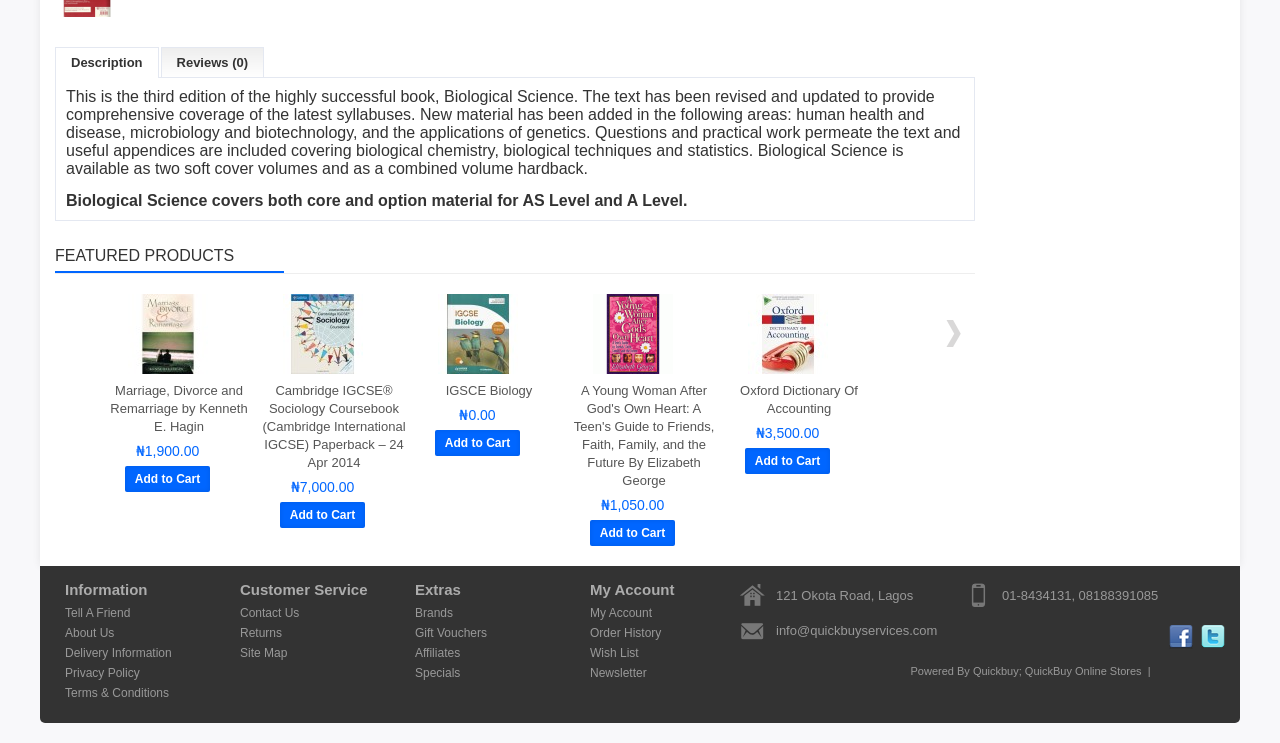Give the bounding box coordinates for the element described as: "Tell A Friend".

[0.047, 0.812, 0.164, 0.838]